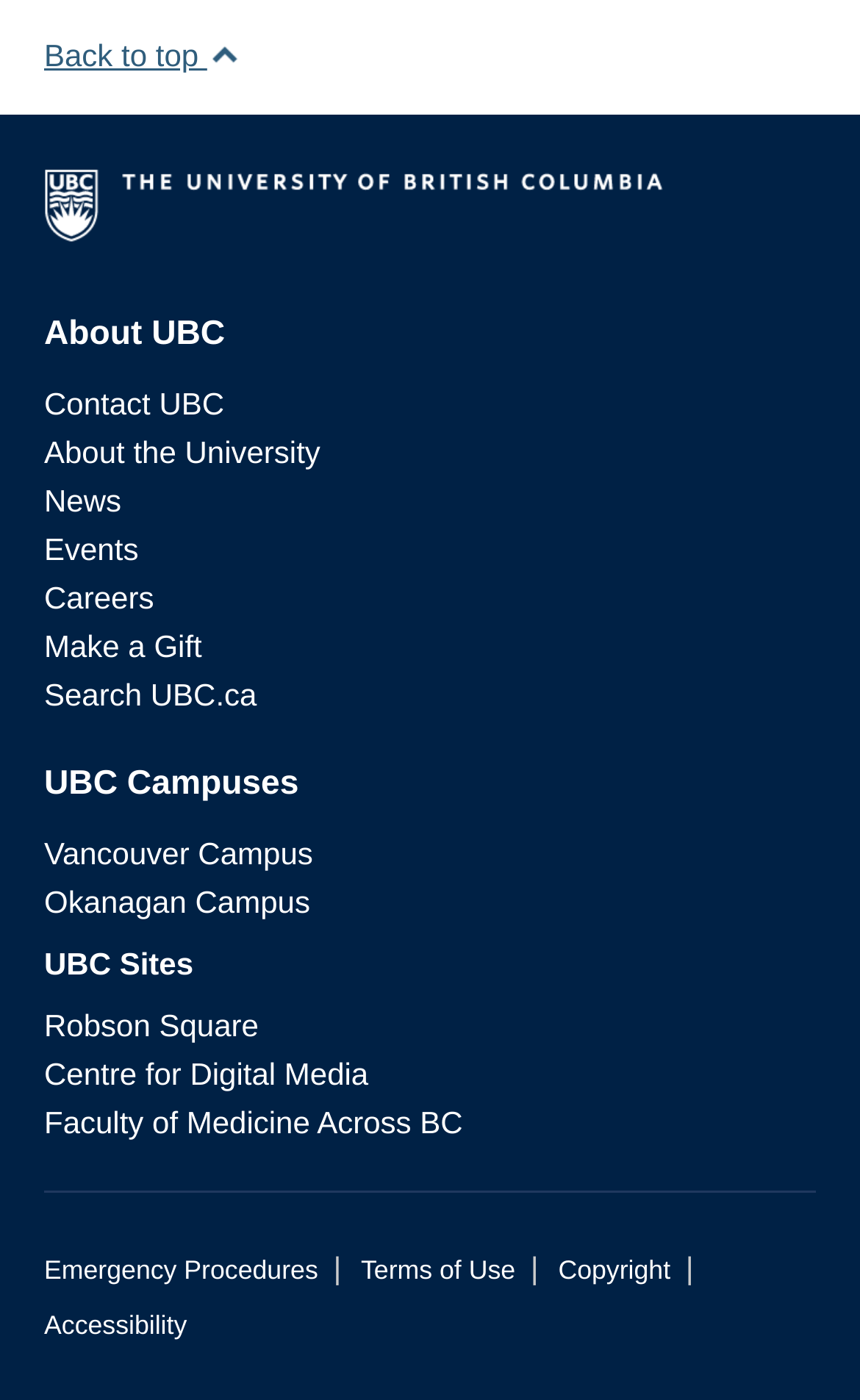How many links are there in the 'About UBC' section?
Using the visual information, respond with a single word or phrase.

5